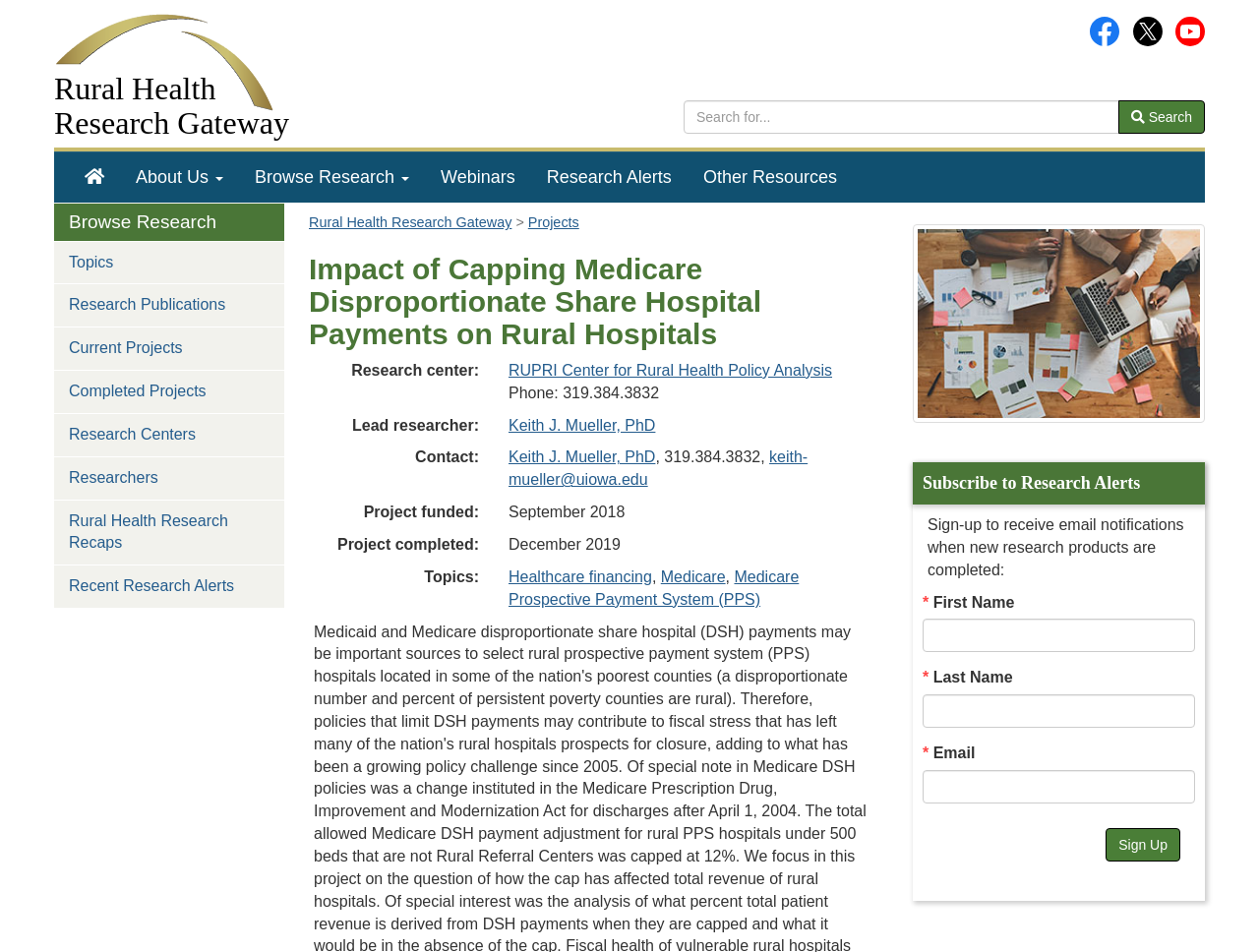Please respond to the question using a single word or phrase:
What is the purpose of the 'Sign Up' button?

To receive email notifications when new research products are completed